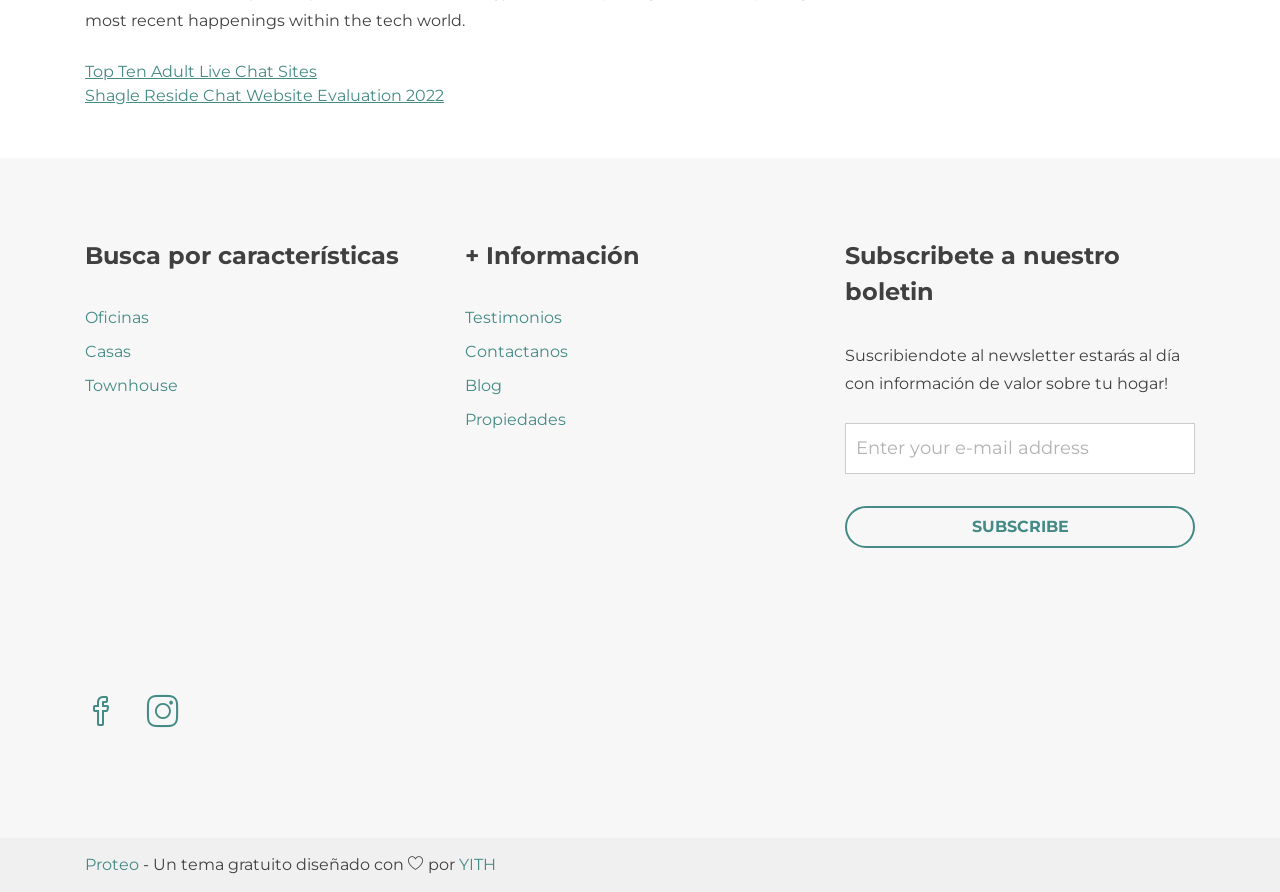Kindly determine the bounding box coordinates of the area that needs to be clicked to fulfill this instruction: "Subscribe to the newsletter".

[0.66, 0.474, 0.934, 0.531]